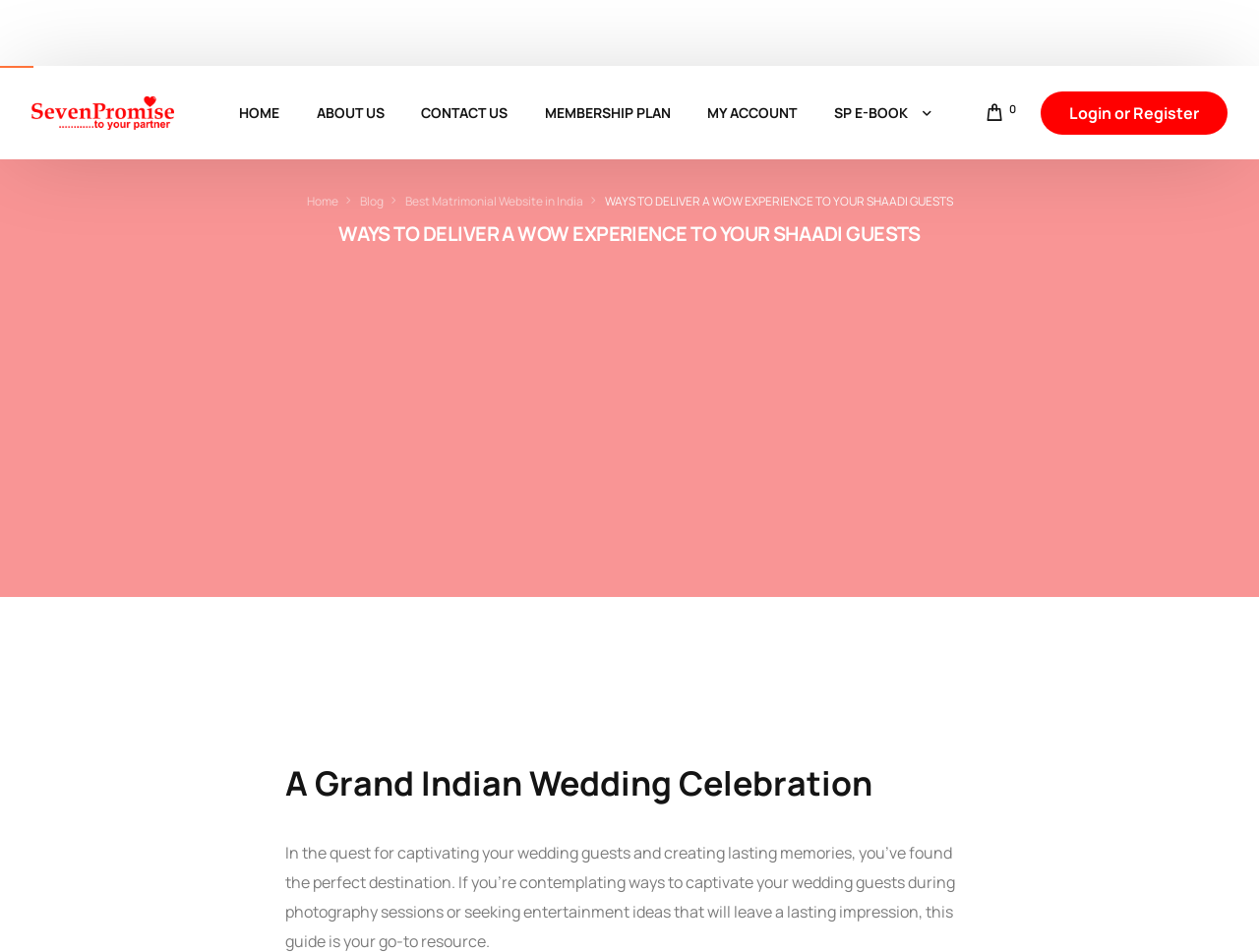Highlight the bounding box coordinates of the element you need to click to perform the following instruction: "Check the current balance."

[0.785, 0.035, 0.807, 0.064]